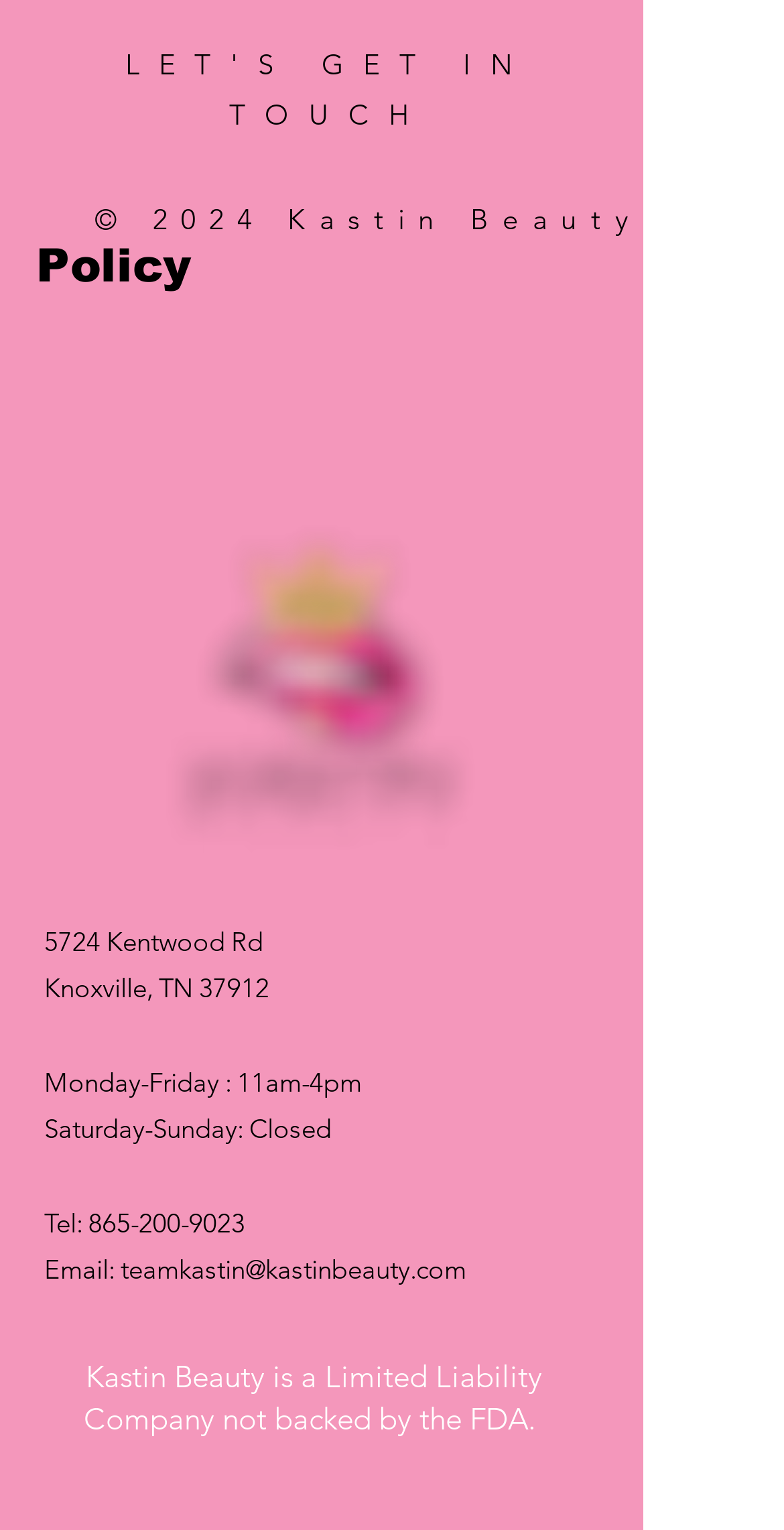Select the bounding box coordinates of the element I need to click to carry out the following instruction: "Call the customer service".

[0.113, 0.79, 0.313, 0.809]